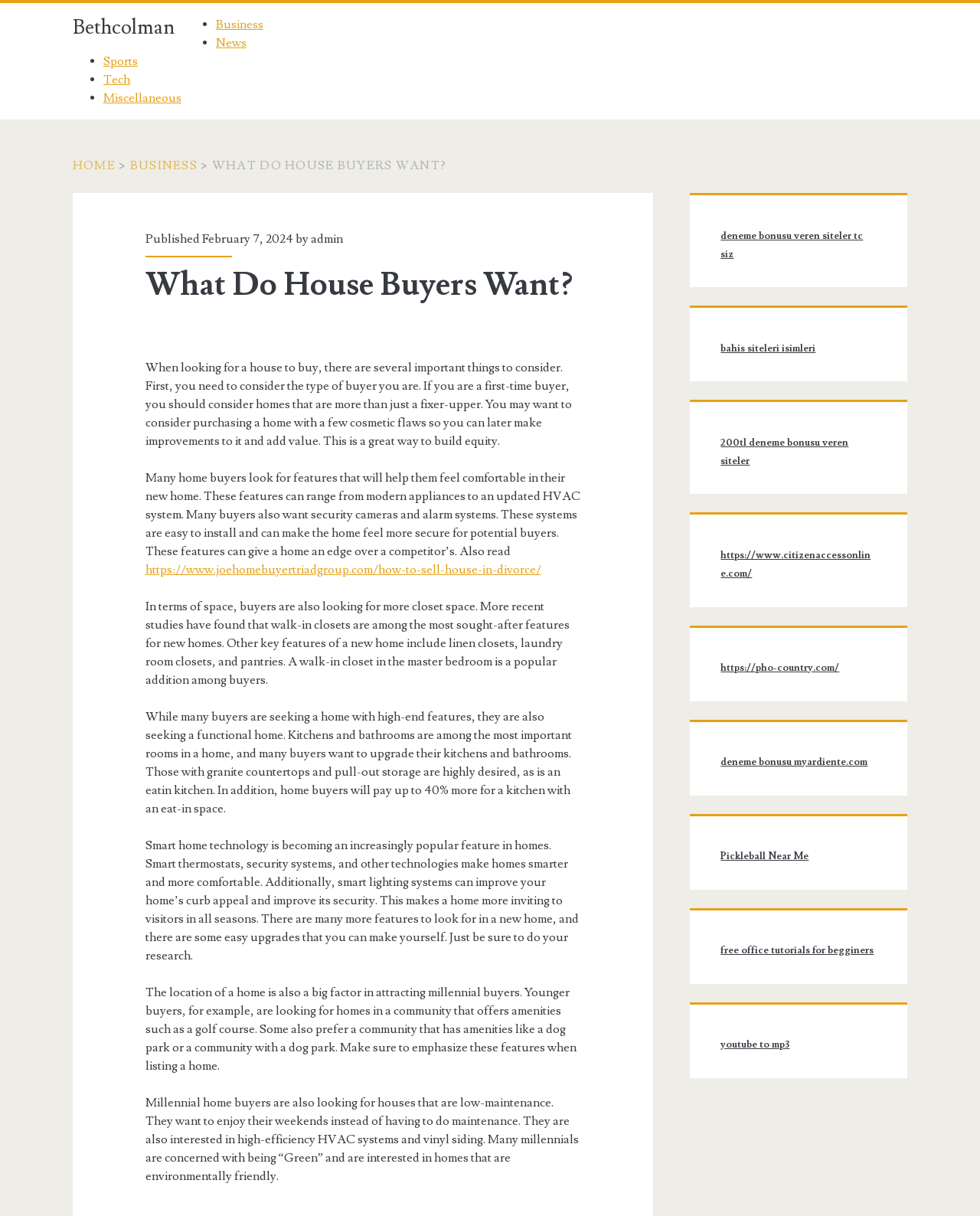Identify the bounding box coordinates for the region of the element that should be clicked to carry out the instruction: "Visit the 'HOME' page". The bounding box coordinates should be four float numbers between 0 and 1, i.e., [left, top, right, bottom].

[0.074, 0.13, 0.118, 0.142]